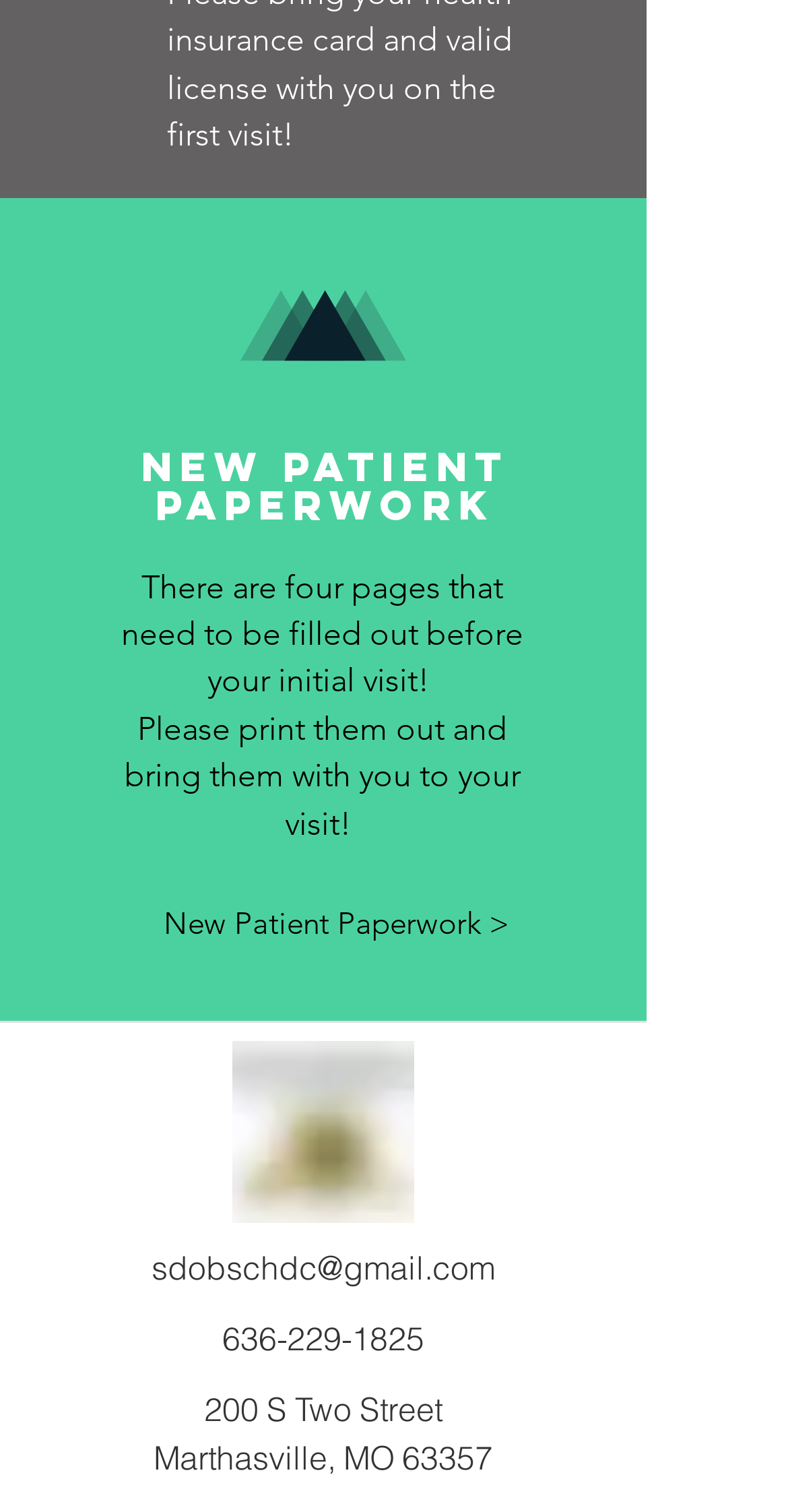Bounding box coordinates are specified in the format (top-left x, top-left y, bottom-right x, bottom-right y). All values are floating point numbers bounded between 0 and 1. Please provide the bounding box coordinate of the region this sentence describes: New Patient Paperwork >

[0.208, 0.587, 0.613, 0.634]